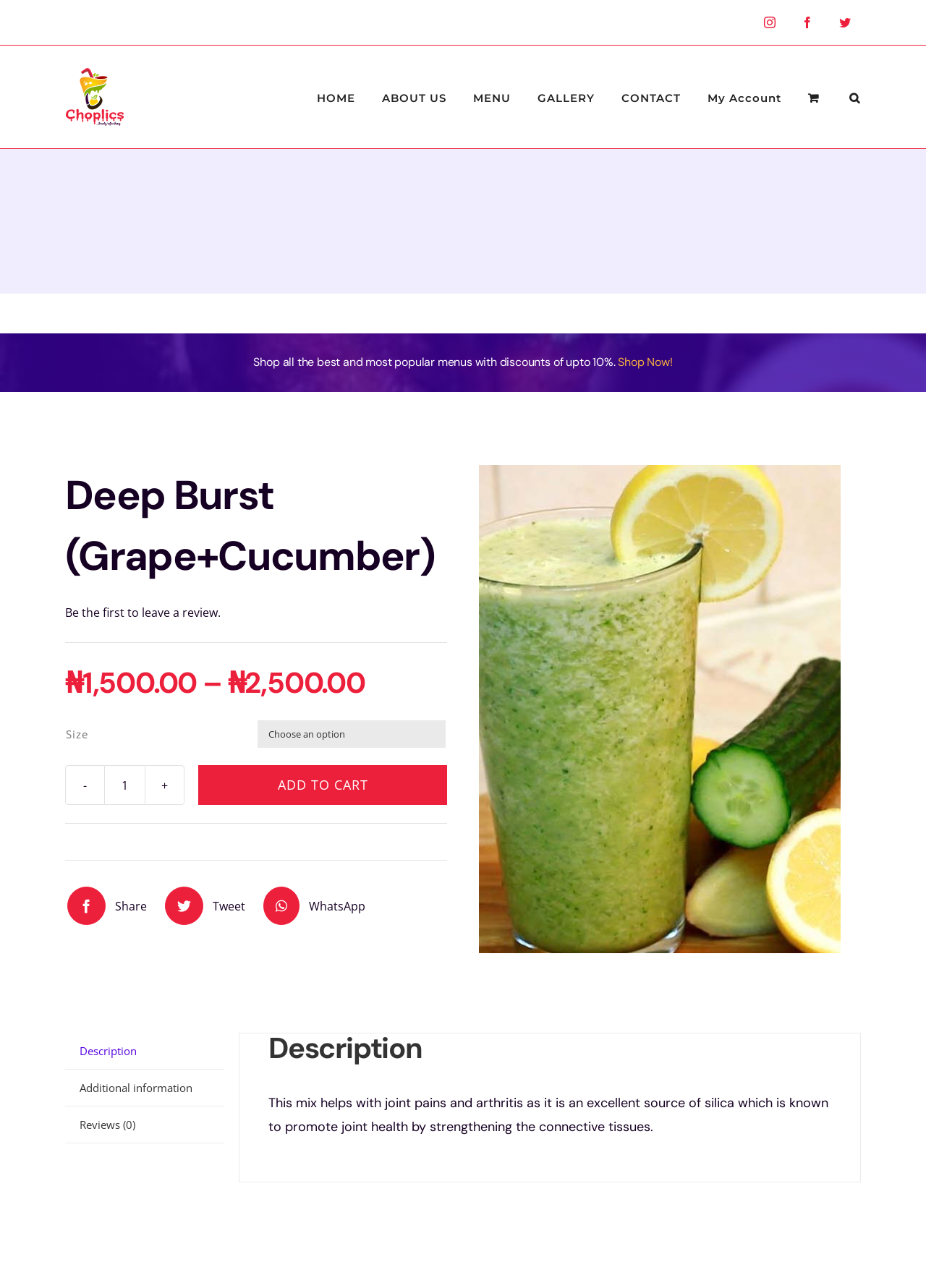Identify the bounding box coordinates for the UI element described by the following text: "GALLERY". Provide the coordinates as four float numbers between 0 and 1, in the format [left, top, right, bottom].

[0.58, 0.035, 0.642, 0.115]